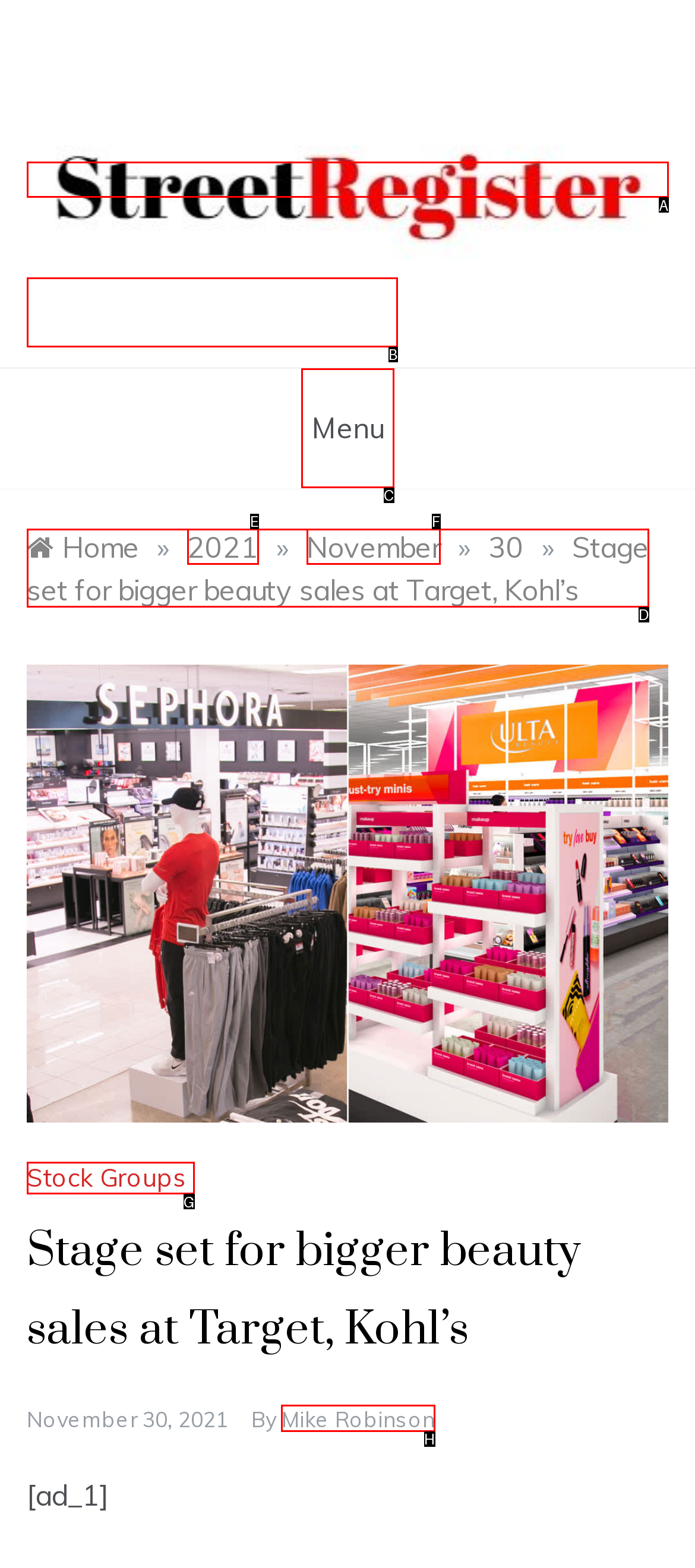Tell me which one HTML element you should click to complete the following task: Click on the 'Mike Robinson' author link
Answer with the option's letter from the given choices directly.

H